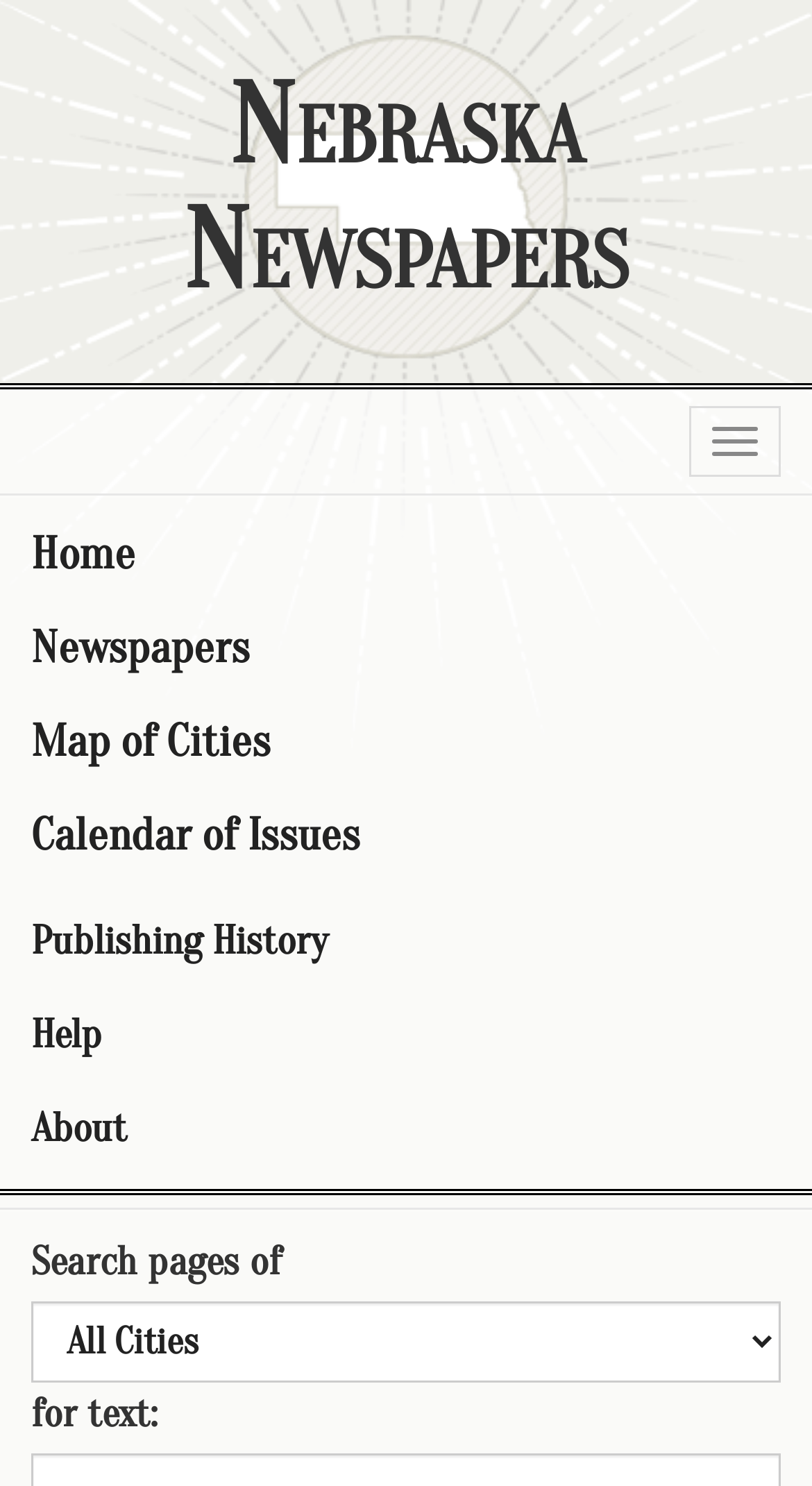What is the name of the newspaper on this page?
Utilize the image to construct a detailed and well-explained answer.

I found the answer by looking at the root element, which is 'Omaha daily bee. (Omaha [Neb.]) 187?-1922, June 18, 1903, Image 1 « Nebraska Newspapers'. The name of the newspaper is 'Omaha daily bee'.